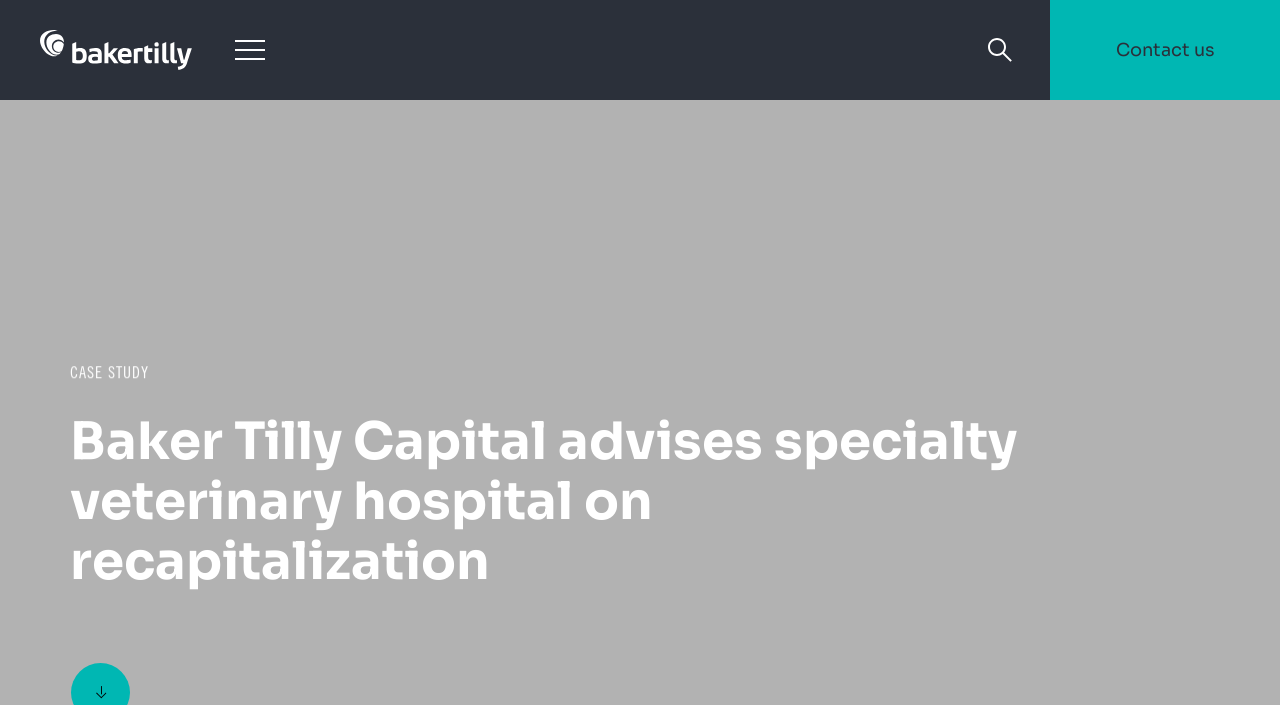Carefully examine the image and provide an in-depth answer to the question: What is the name of the company on the top left?

I found the answer by looking at the top left corner of the webpage, where I saw a link and an image with the text 'Baker Tilly'.